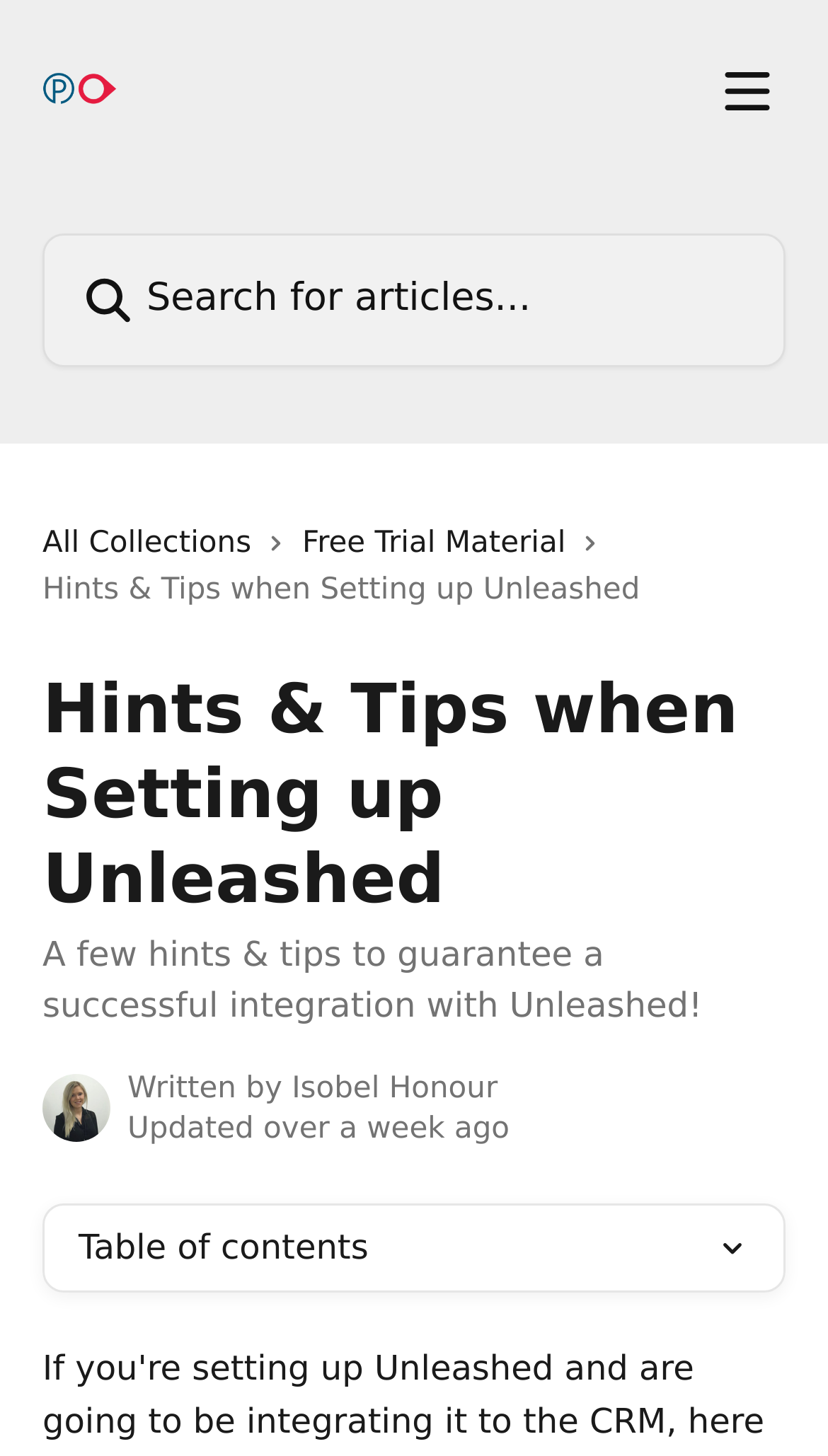What is the topic of the article?
Answer with a single word or short phrase according to what you see in the image.

Unleashed integration